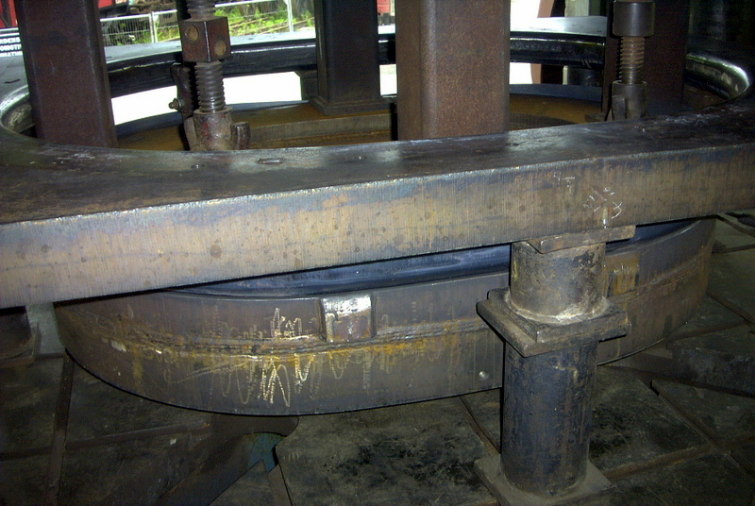What suggests the machine's integral role in production?
Using the visual information, answer the question in a single word or phrase.

Visible wear and tear